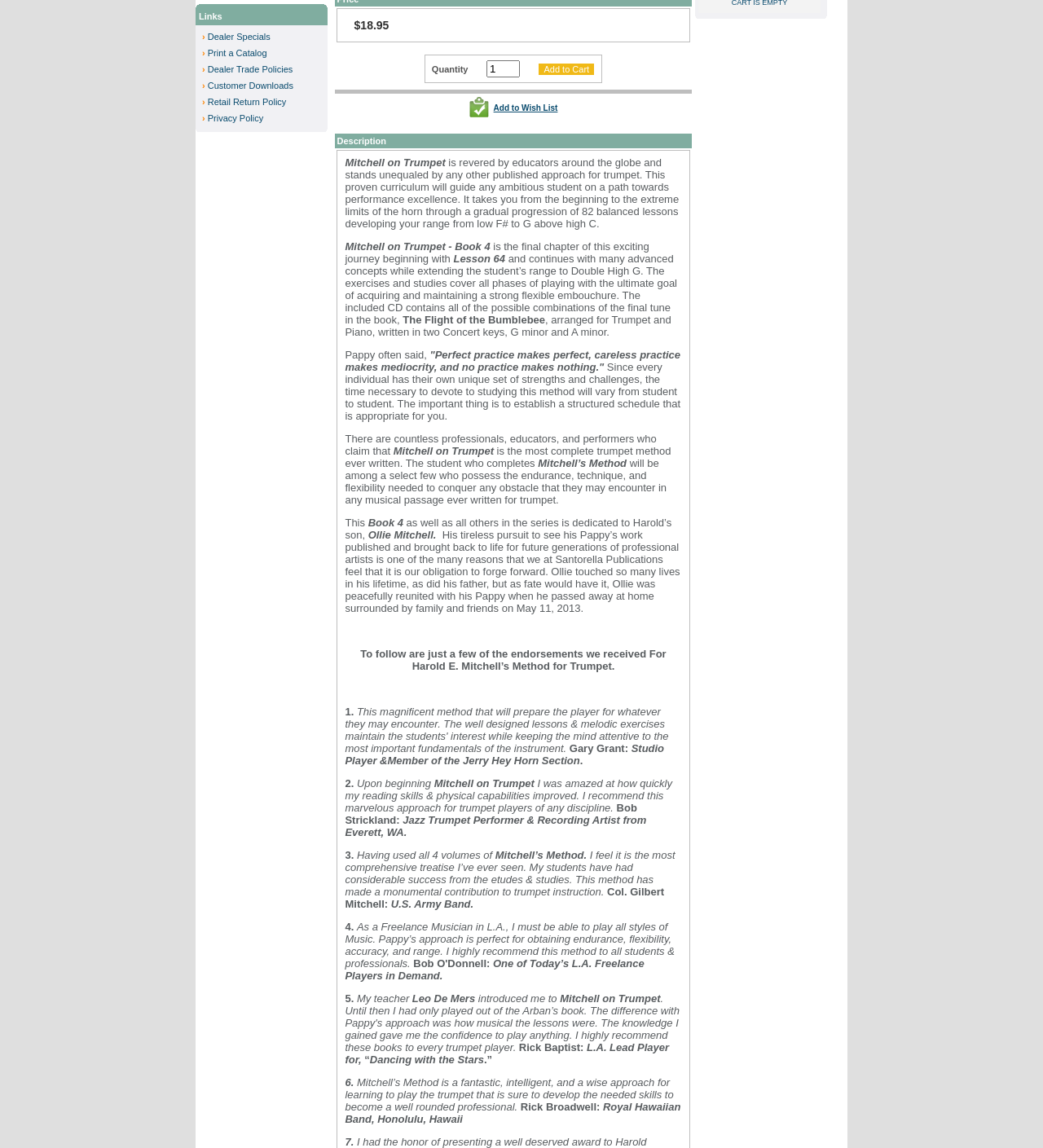Identify the bounding box for the described UI element. Provide the coordinates in (top-left x, top-left y, bottom-right x, bottom-right y) format with values ranging from 0 to 1: Dealer Trade Policies

[0.199, 0.056, 0.281, 0.065]